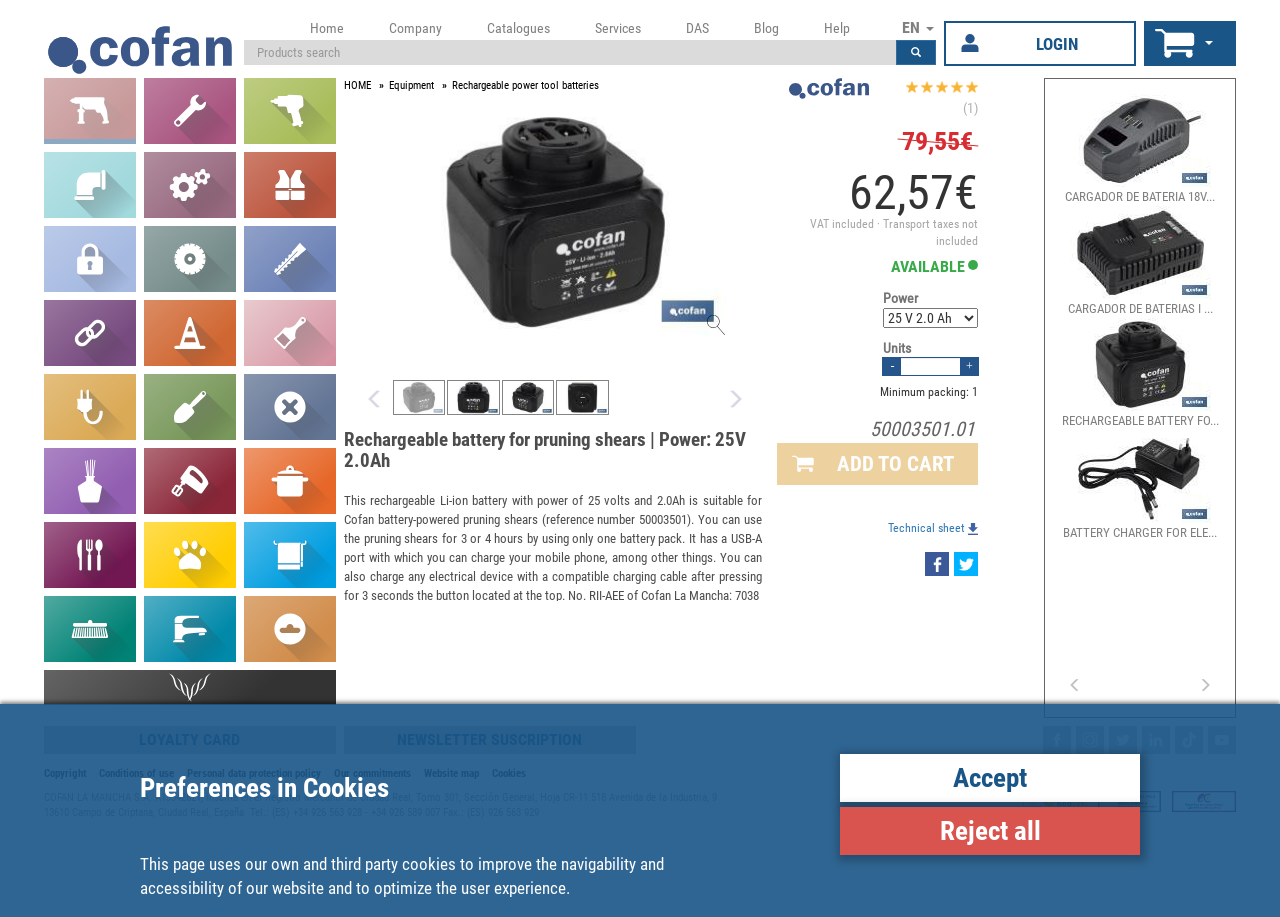What is the price of the rechargeable battery?
Please answer the question with a detailed and comprehensive explanation.

The price of the rechargeable battery can be found on the webpage, which displays the price '79,55€' below the product description.